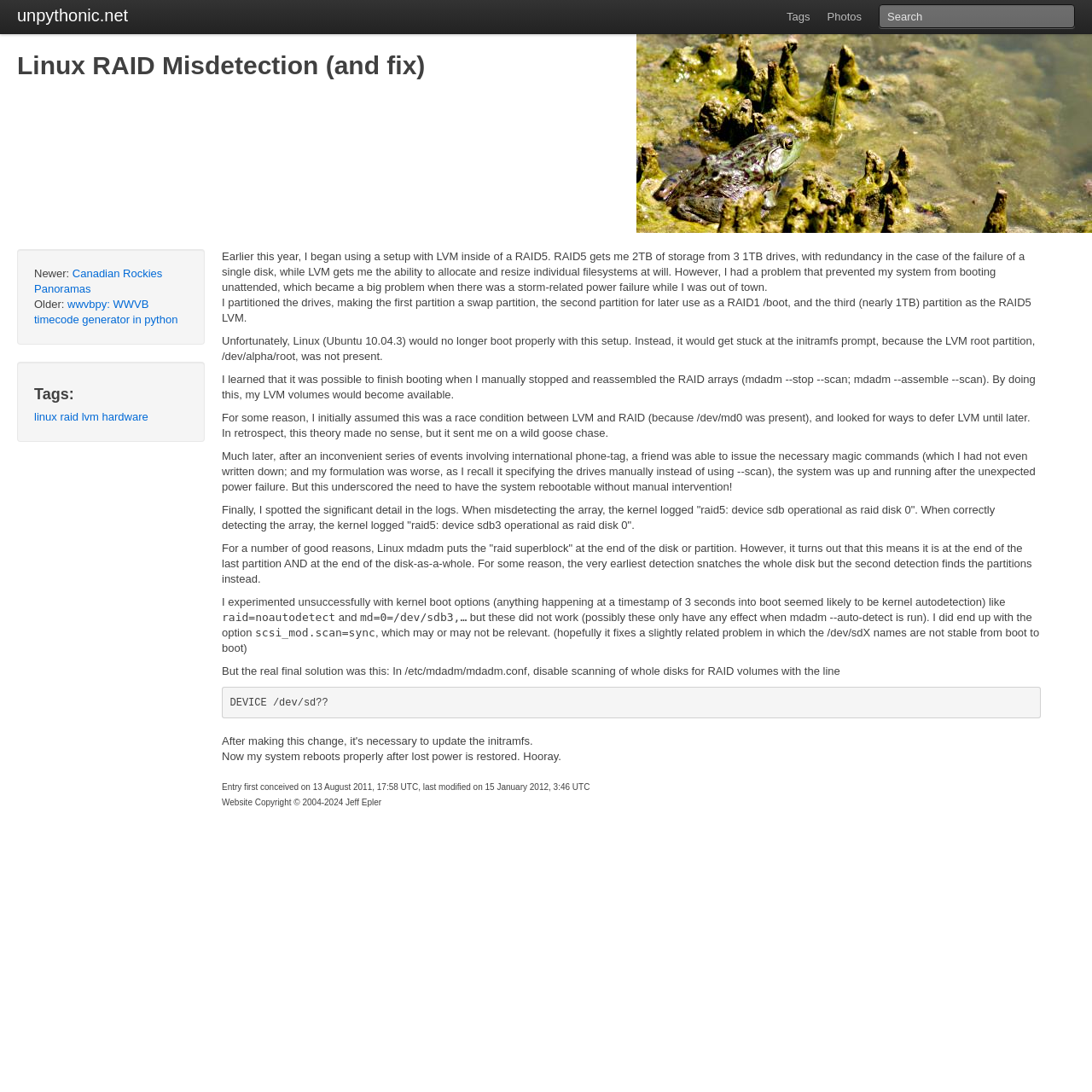Answer the question with a brief word or phrase:
What is the author's system storage capacity?

2TB